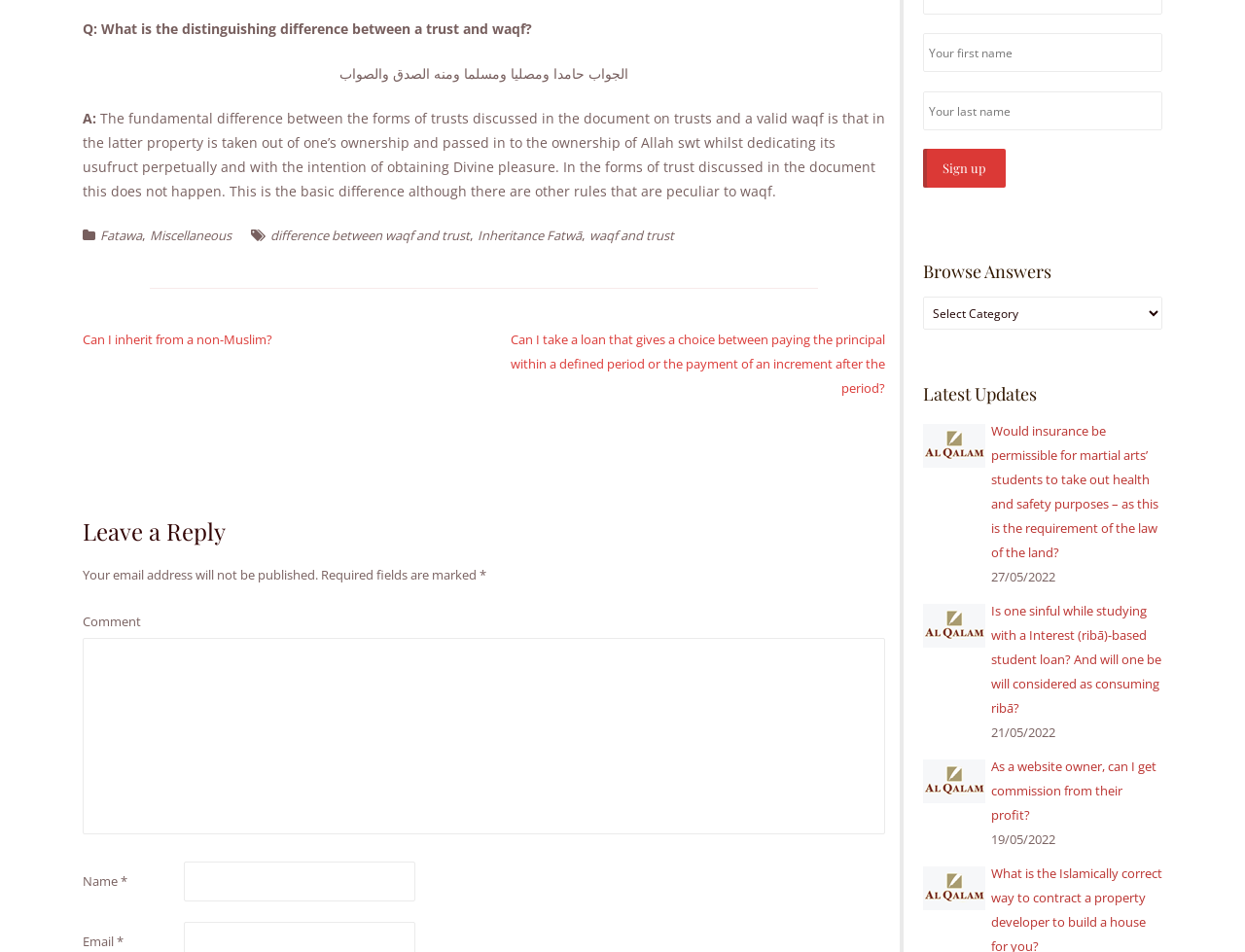From the screenshot, find the bounding box of the UI element matching this description: "parent_node: Name * name="author"". Supply the bounding box coordinates in the form [left, top, right, bottom], each a float between 0 and 1.

[0.148, 0.905, 0.334, 0.947]